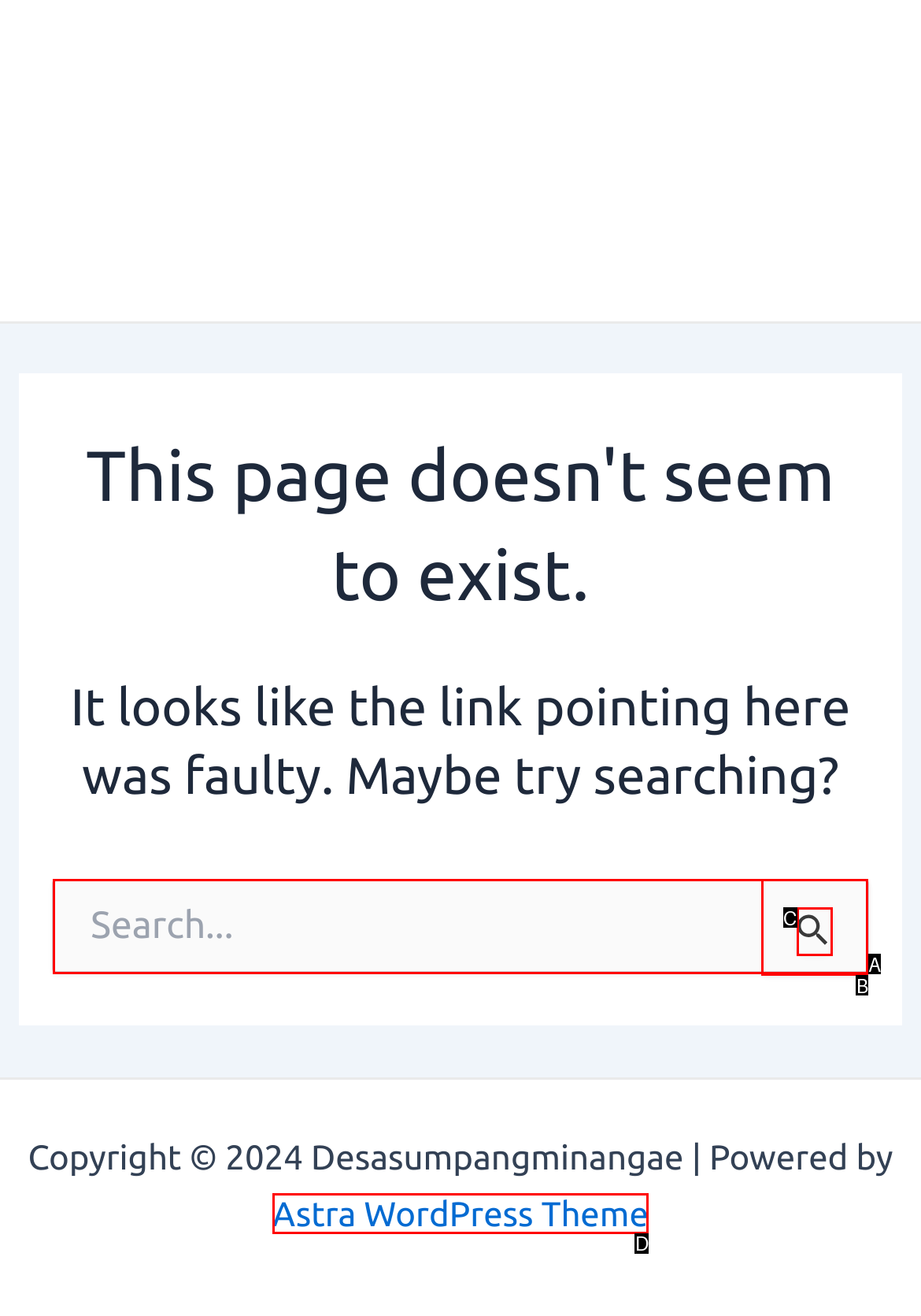Based on the description: Astra WordPress Theme, select the HTML element that best fits. Reply with the letter of the correct choice from the options given.

D